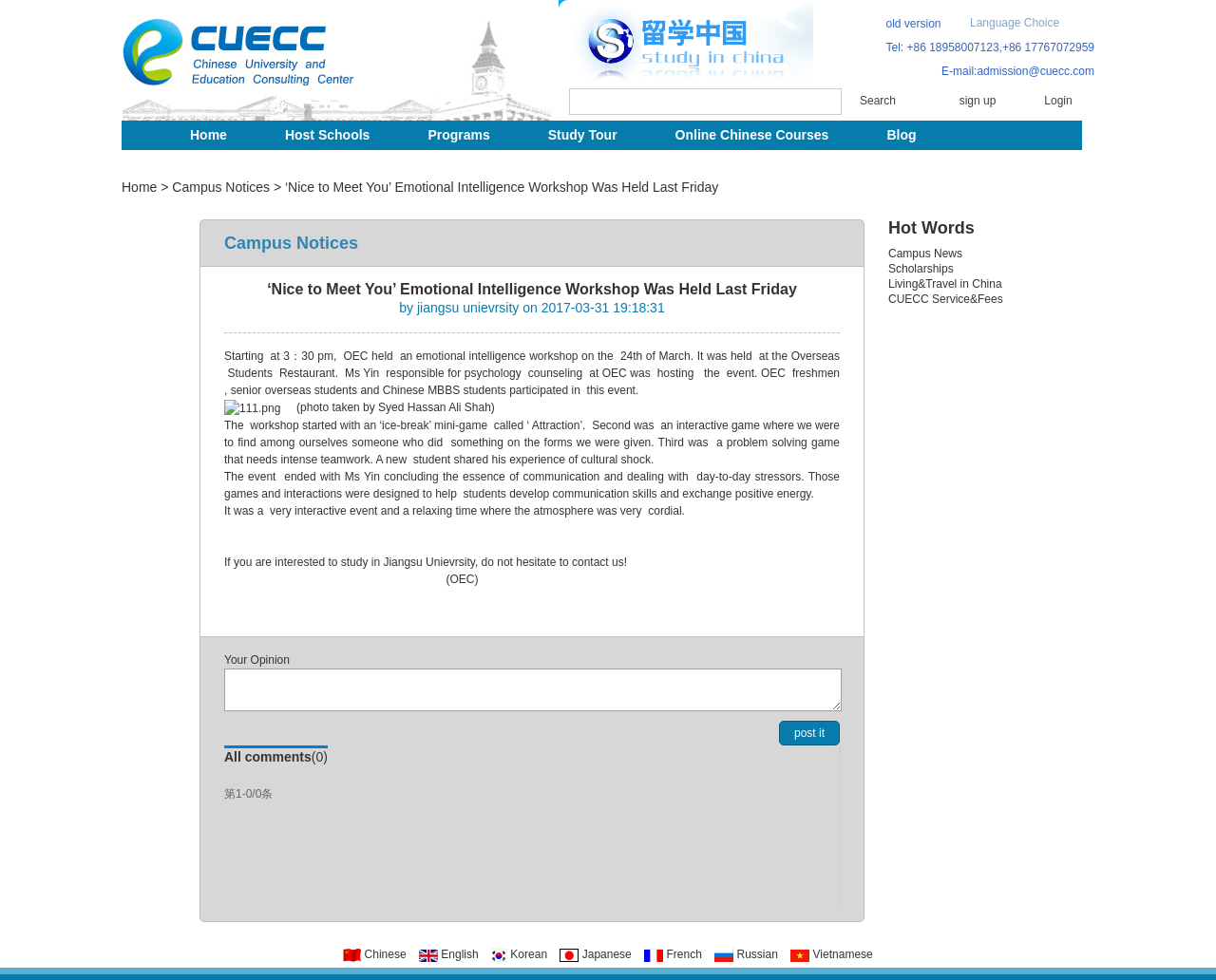Given the description "Blog", provide the bounding box coordinates of the corresponding UI element.

[0.71, 0.123, 0.777, 0.153]